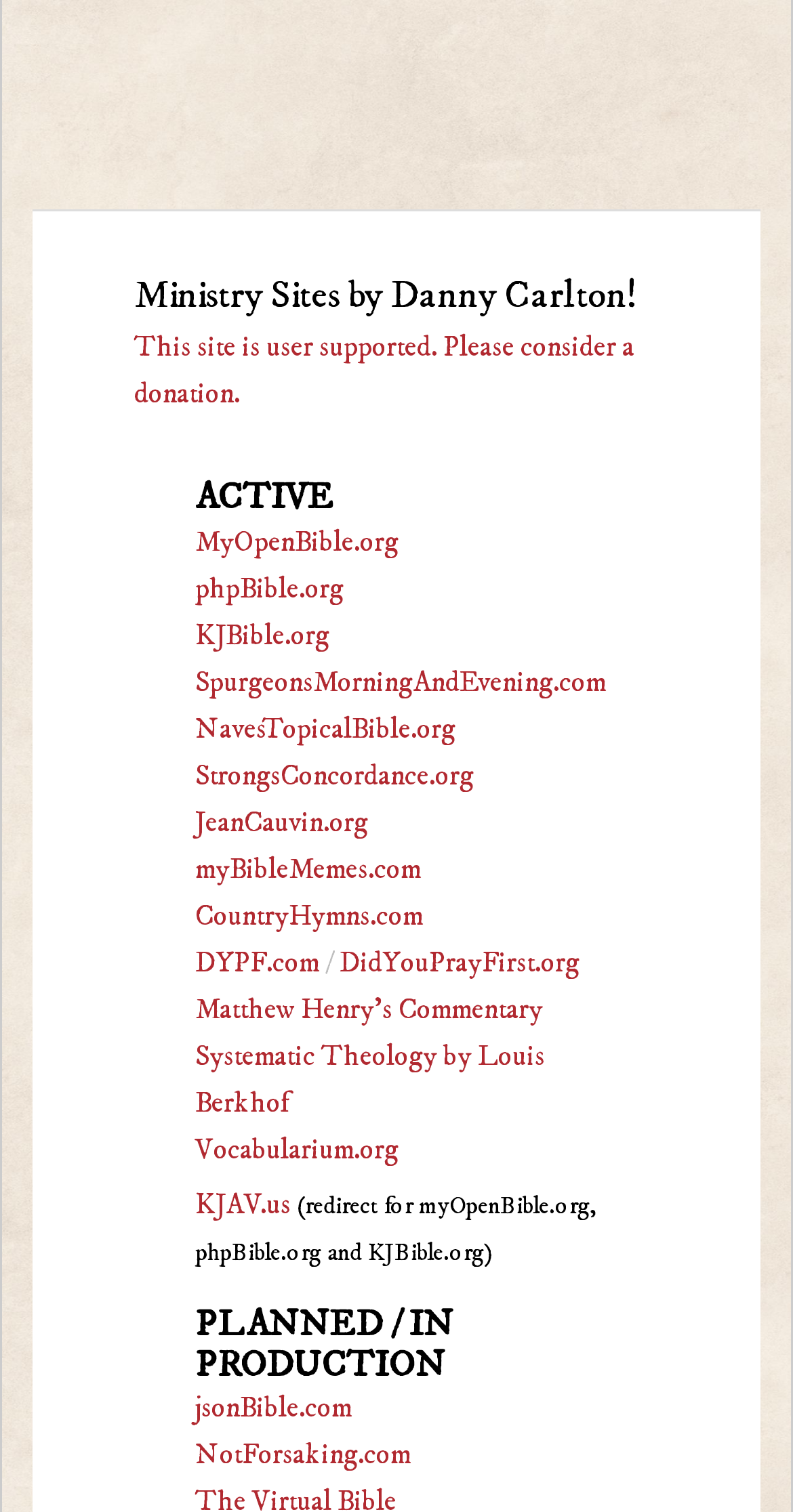How many active ministry sites are listed?
Answer the question with as much detail as possible.

The 'ACTIVE' section of the webpage lists 12 ministry sites, including MyOpenBible.org, phpBible.org, and KJBible.org, among others.